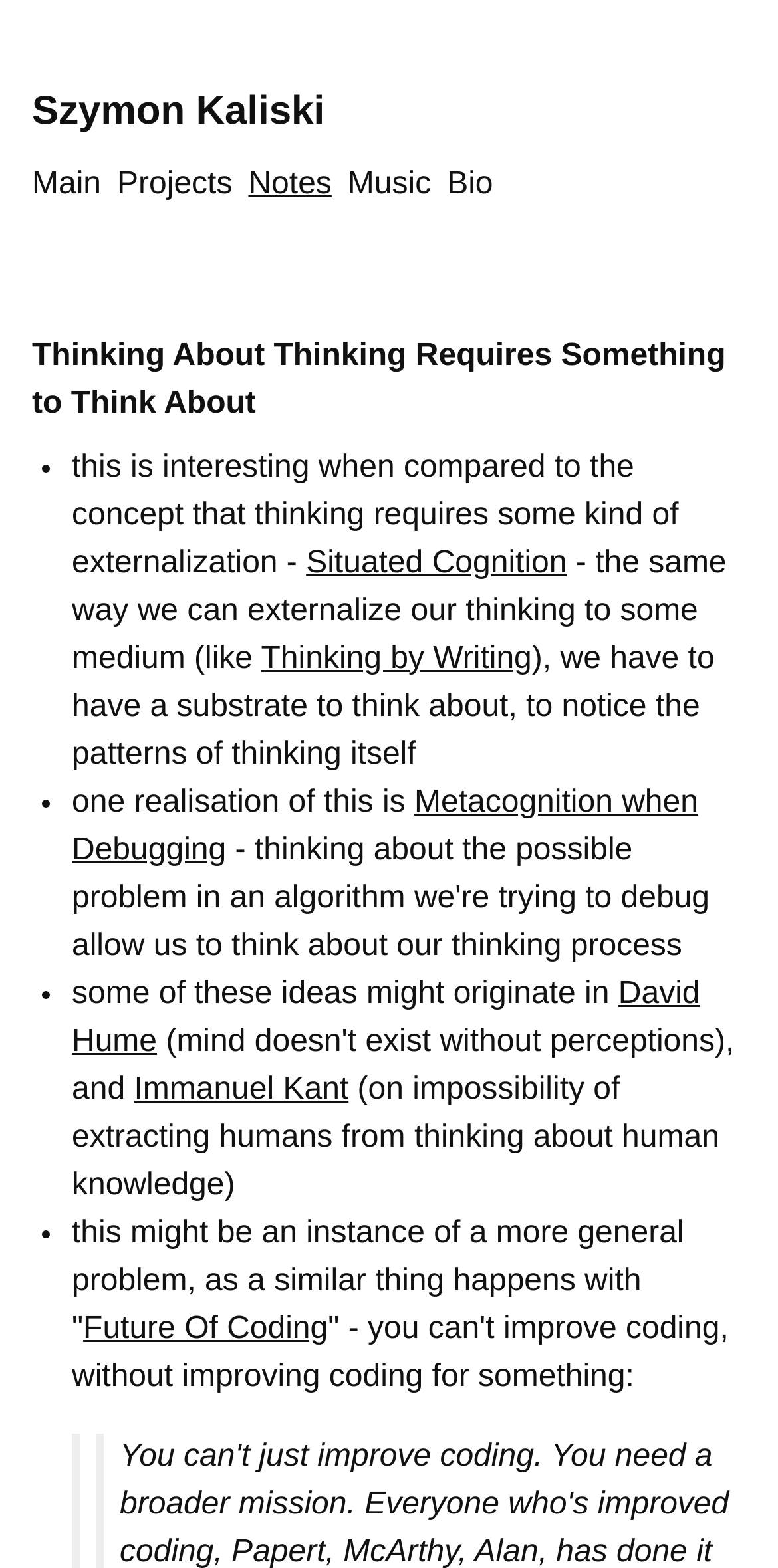What is the name of the author?
Look at the image and respond with a one-word or short-phrase answer.

Szymon Kaliski